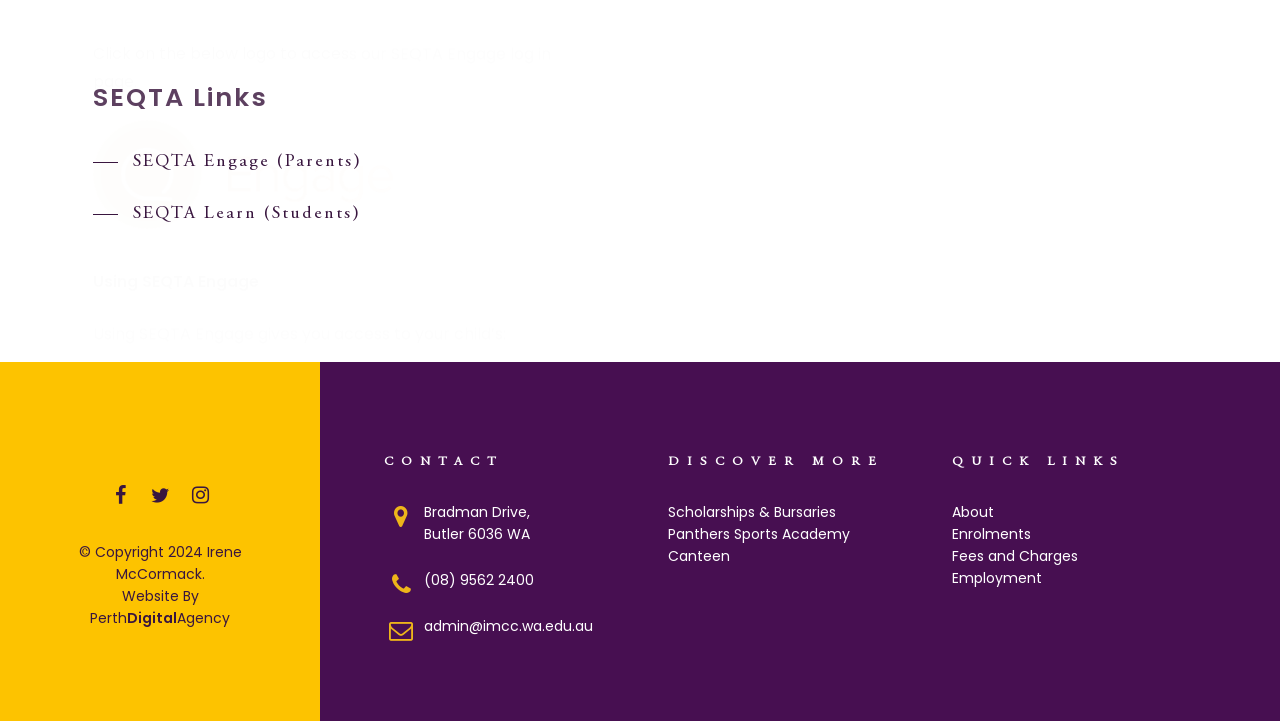Please provide a comprehensive response to the question based on the details in the image: What is the address of the school?

The address of the school can be found in the 'CONTACT' section, which is located in the middle of the page. The address is listed as 'Bradman Drive, Butler 6036 WA'.